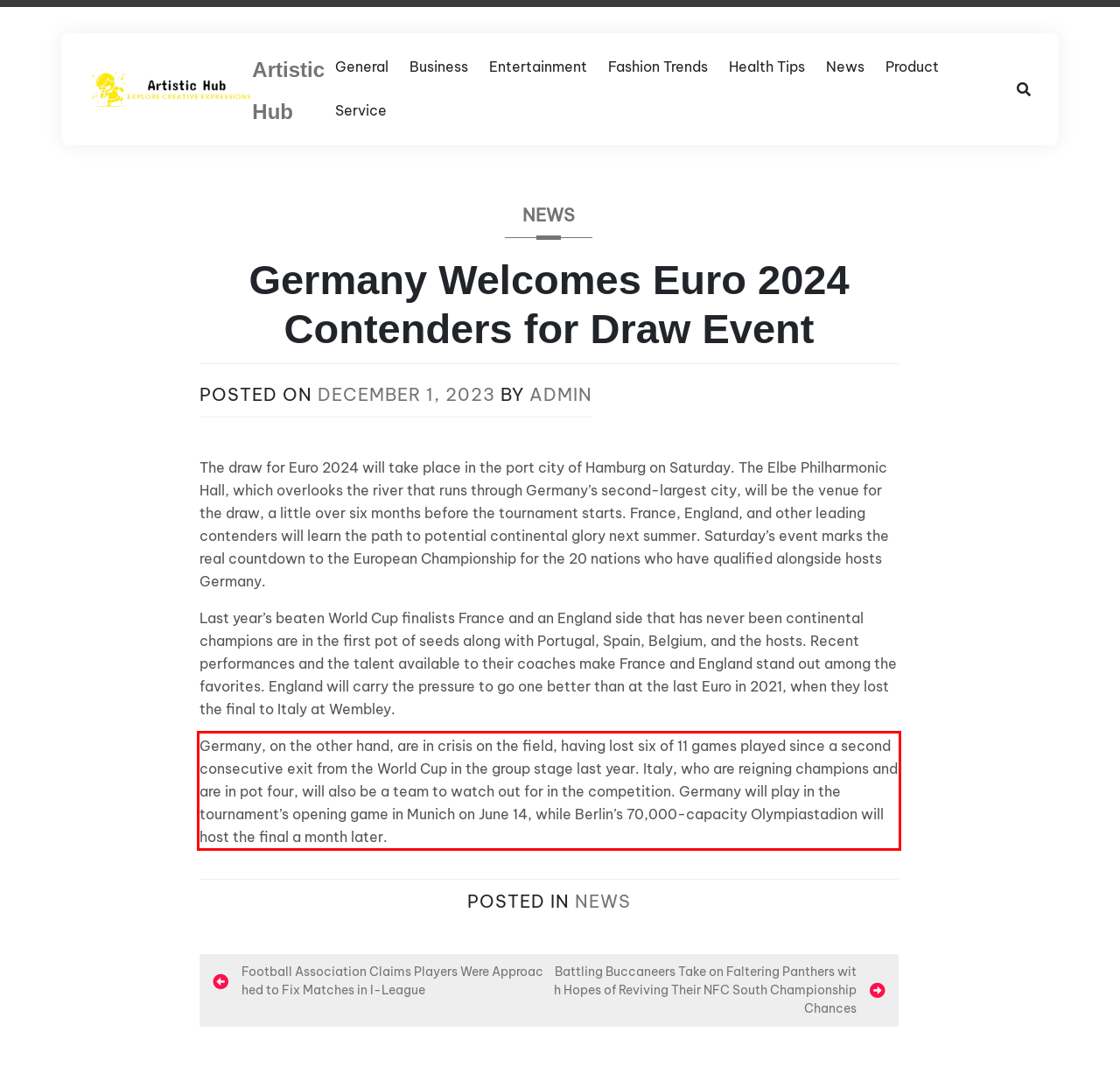Inspect the webpage screenshot that has a red bounding box and use OCR technology to read and display the text inside the red bounding box.

Germany, on the other hand, are in crisis on the field, having lost six of 11 games played since a second consecutive exit from the World Cup in the group stage last year. Italy, who are reigning champions and are in pot four, will also be a team to watch out for in the competition. Germany will play in the tournament’s opening game in Munich on June 14, while Berlin’s 70,000-capacity Olympiastadion will host the final a month later.